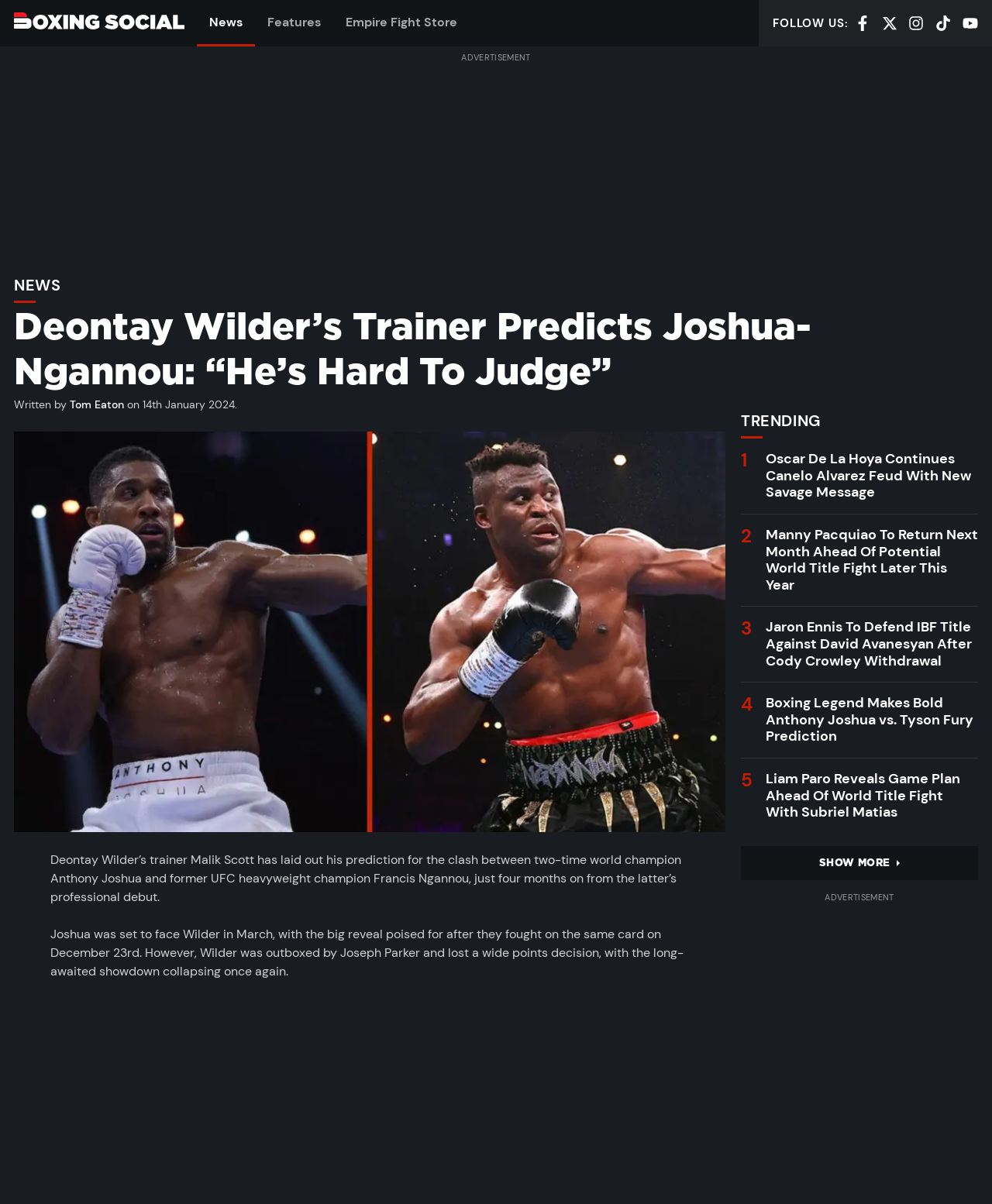What is the topic of the main article?
Please use the visual content to give a single word or phrase answer.

Deontay Wilder's trainer predicts Joshua-Ngannou fight